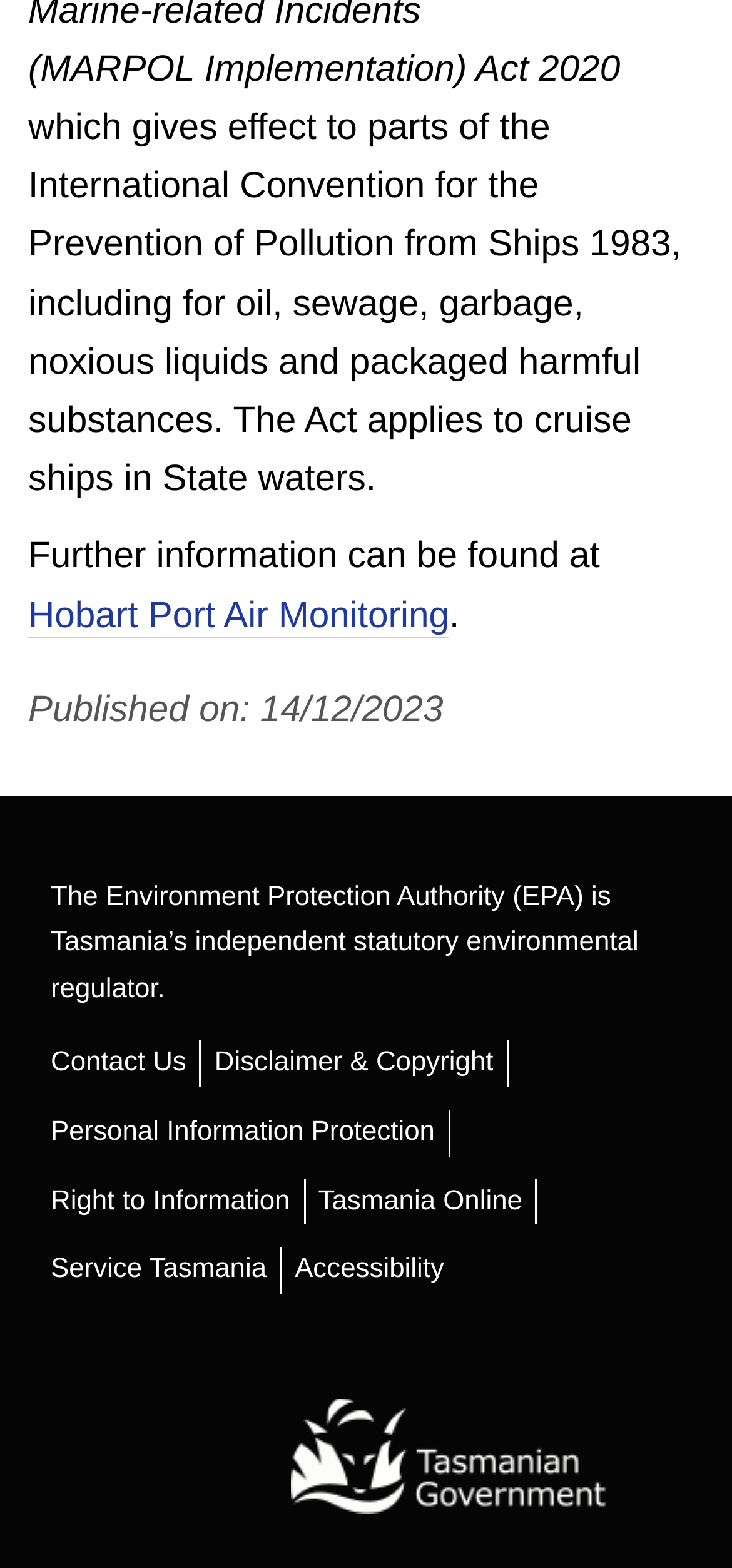Determine the bounding box coordinates for the area that needs to be clicked to fulfill this task: "view disclaimer and copyright". The coordinates must be given as four float numbers between 0 and 1, i.e., [left, top, right, bottom].

[0.293, 0.668, 0.674, 0.687]